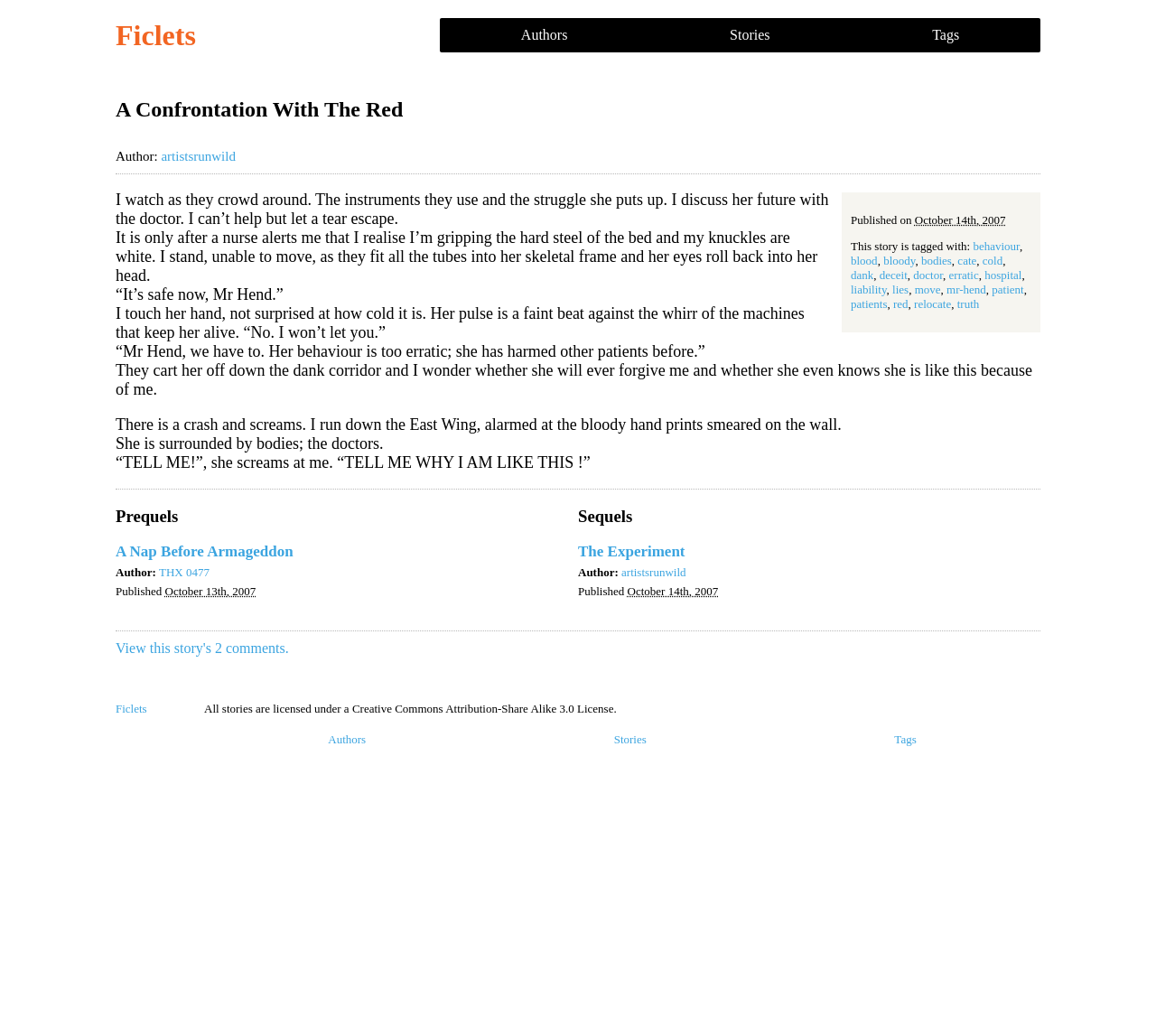Who is the author of the story?
Please respond to the question with a detailed and well-explained answer.

The author of the story can be found in the 'Author:' section which is located below the title of the story, and it is linked as 'artistsrunwild'.